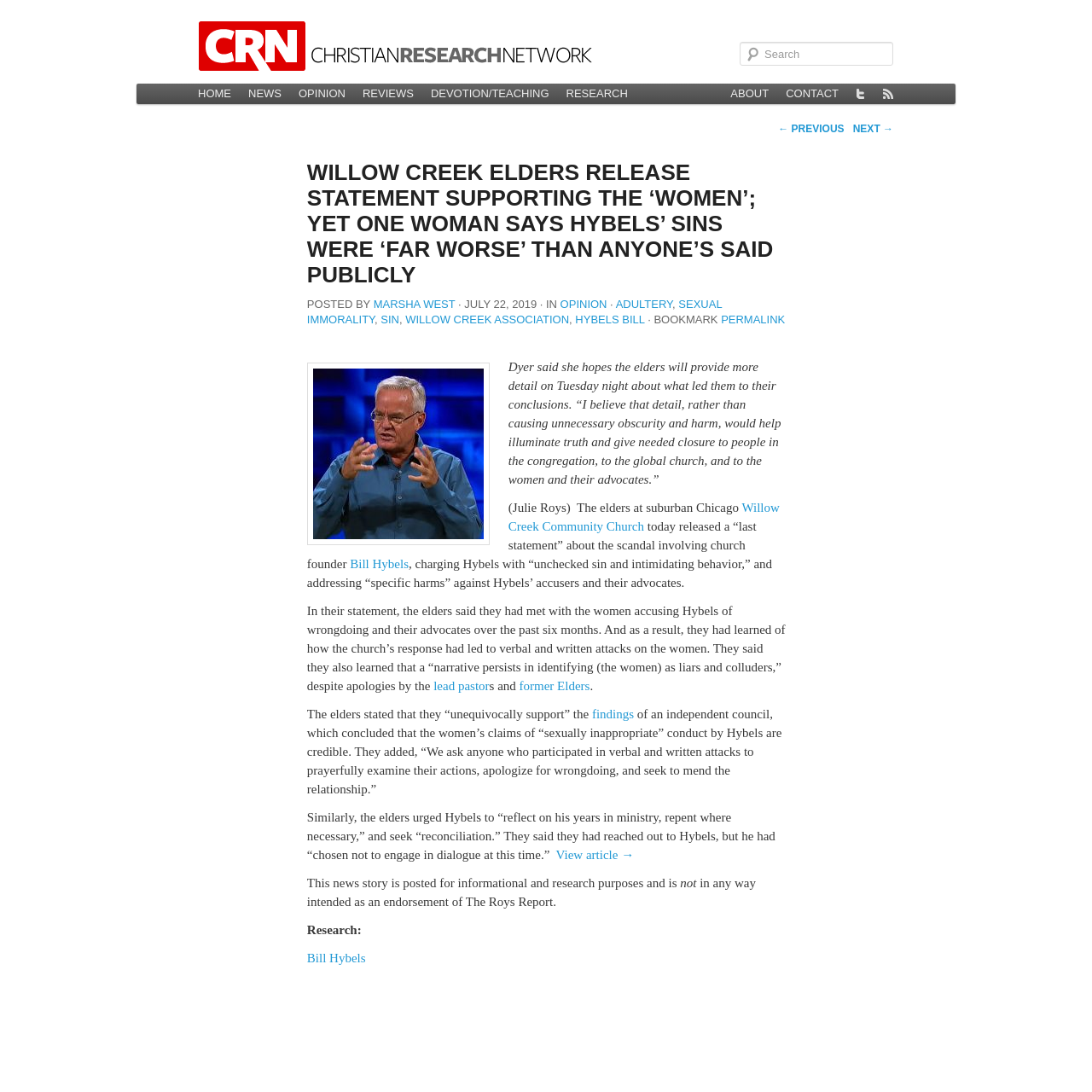Give a one-word or short-phrase answer to the following question: 
Who is the founder of the church mentioned in the article?

Bill Hybels